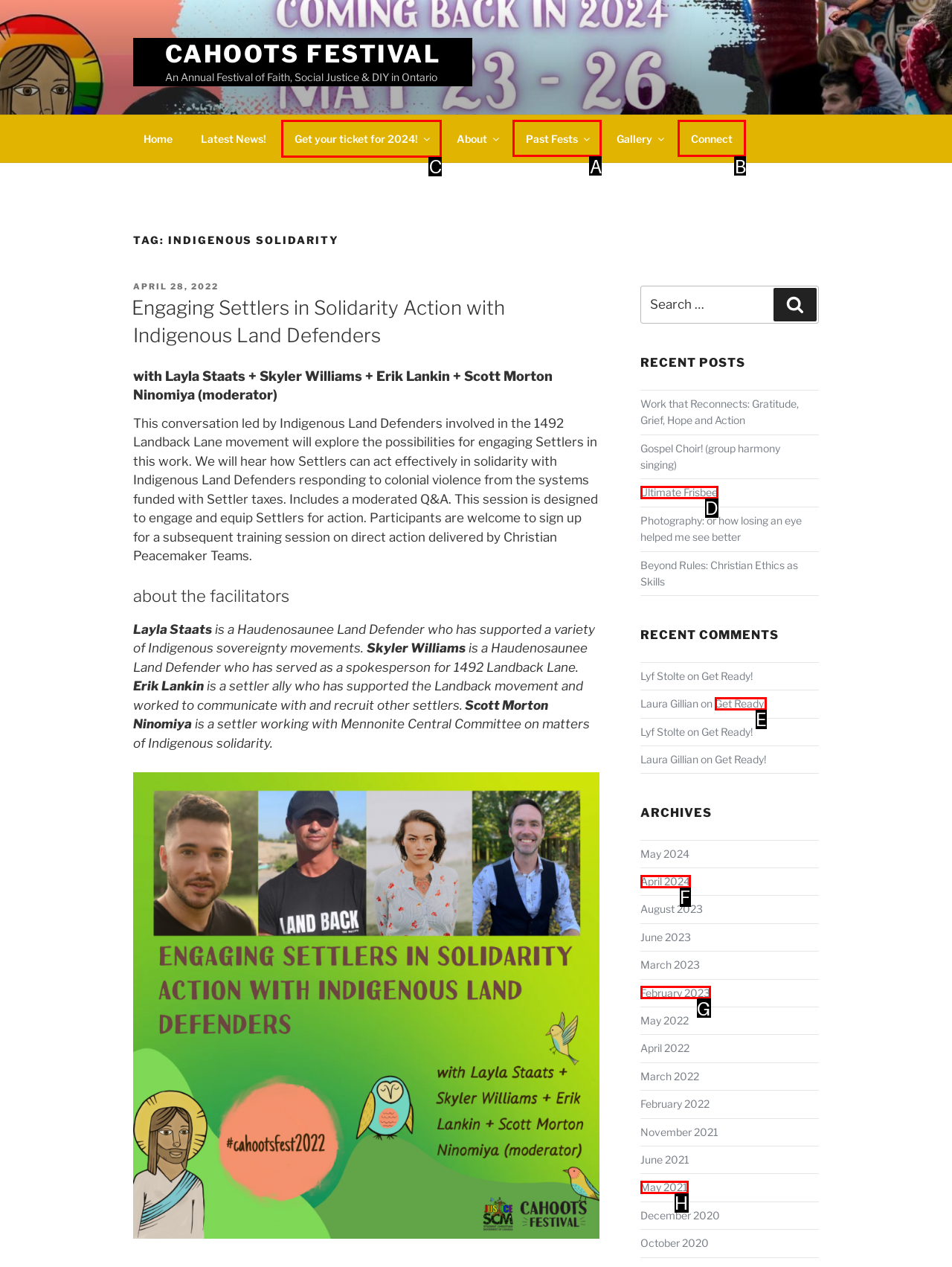Identify the correct UI element to click on to achieve the task: Go to the Home page. Provide the letter of the appropriate element directly from the available choices.

None